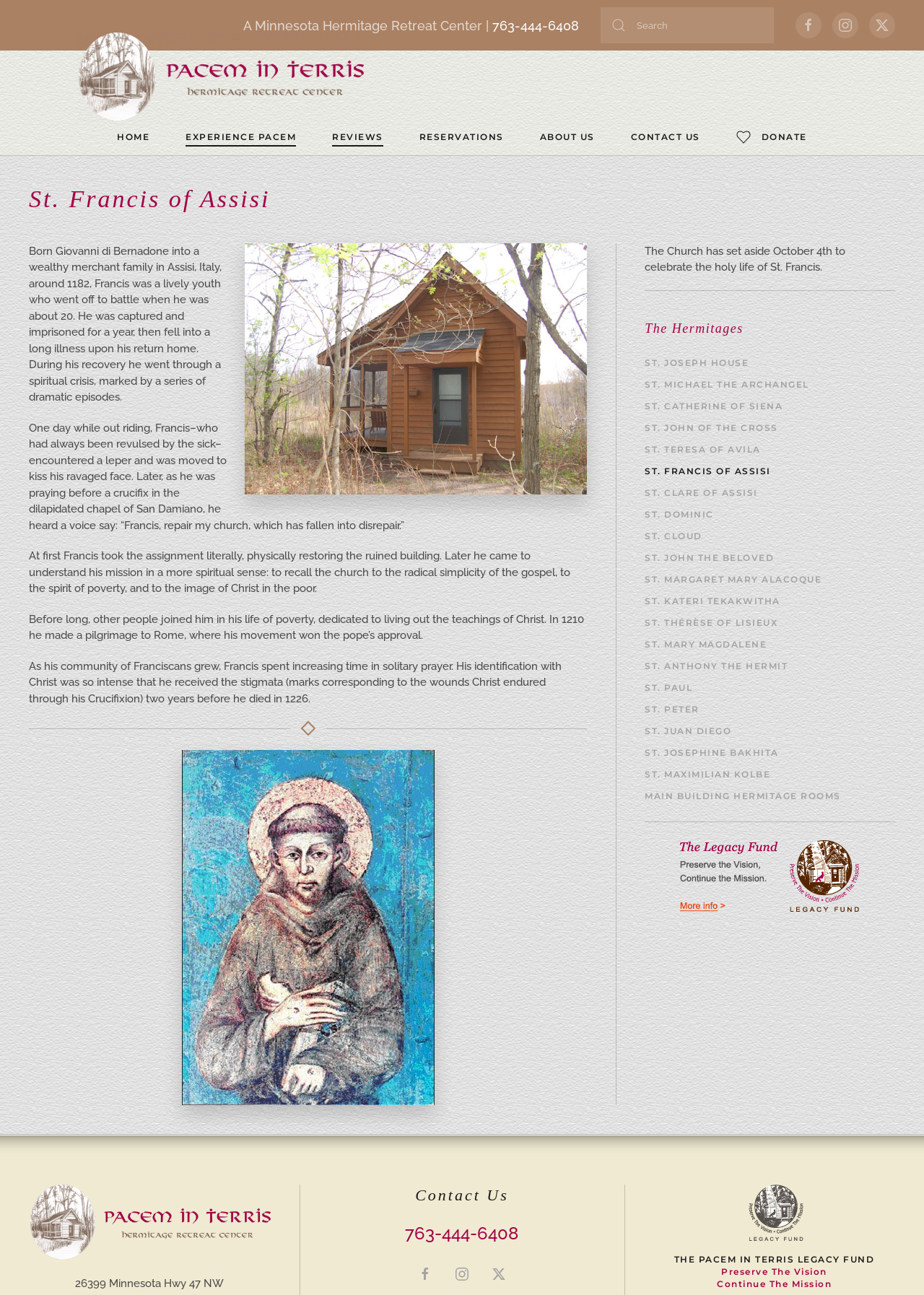Given the element description "St. Michael the Archangel" in the screenshot, predict the bounding box coordinates of that UI element.

[0.698, 0.289, 0.969, 0.305]